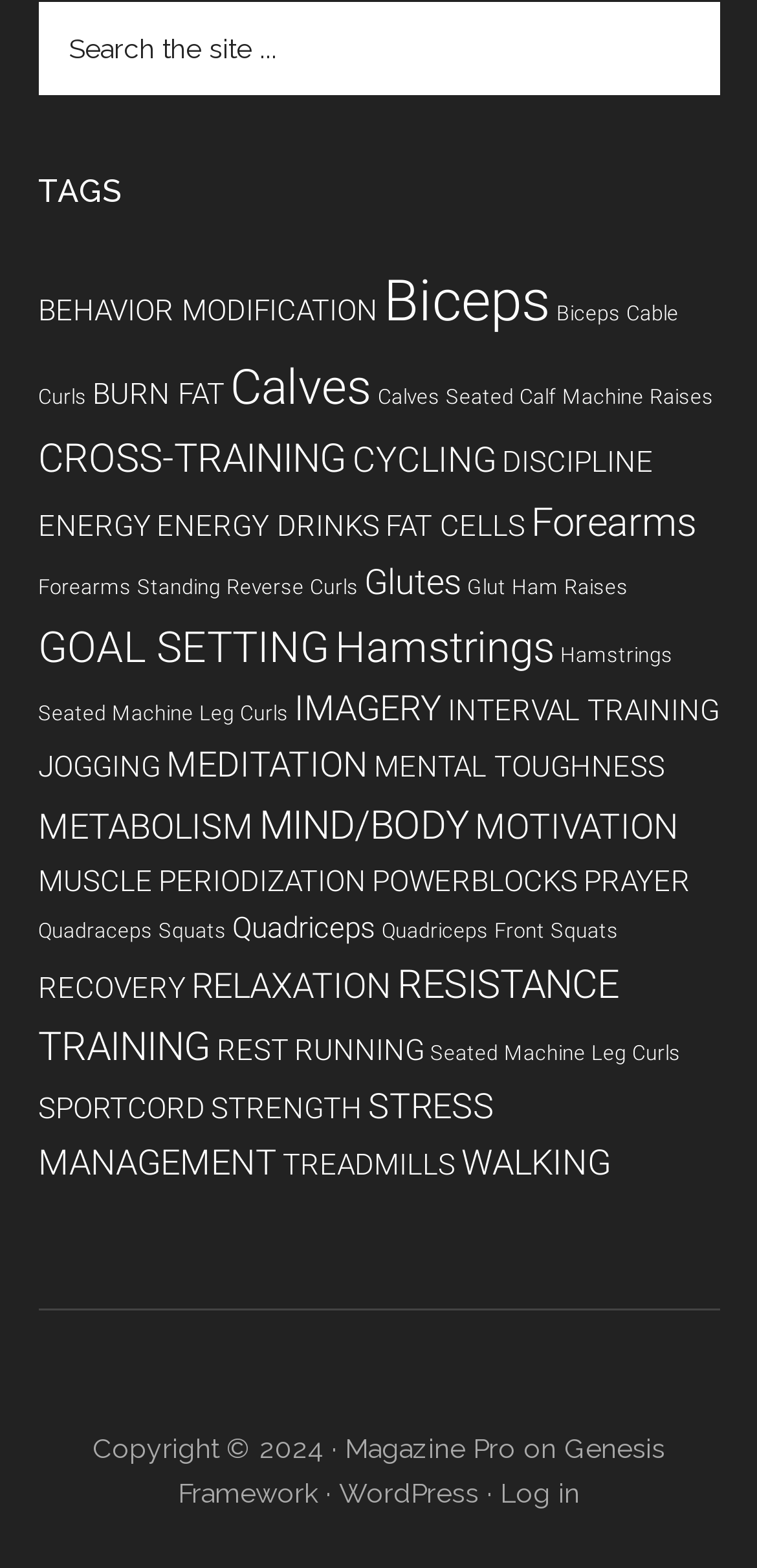Identify the bounding box of the HTML element described as: "Quadriceps Front Squats".

[0.504, 0.586, 0.817, 0.602]